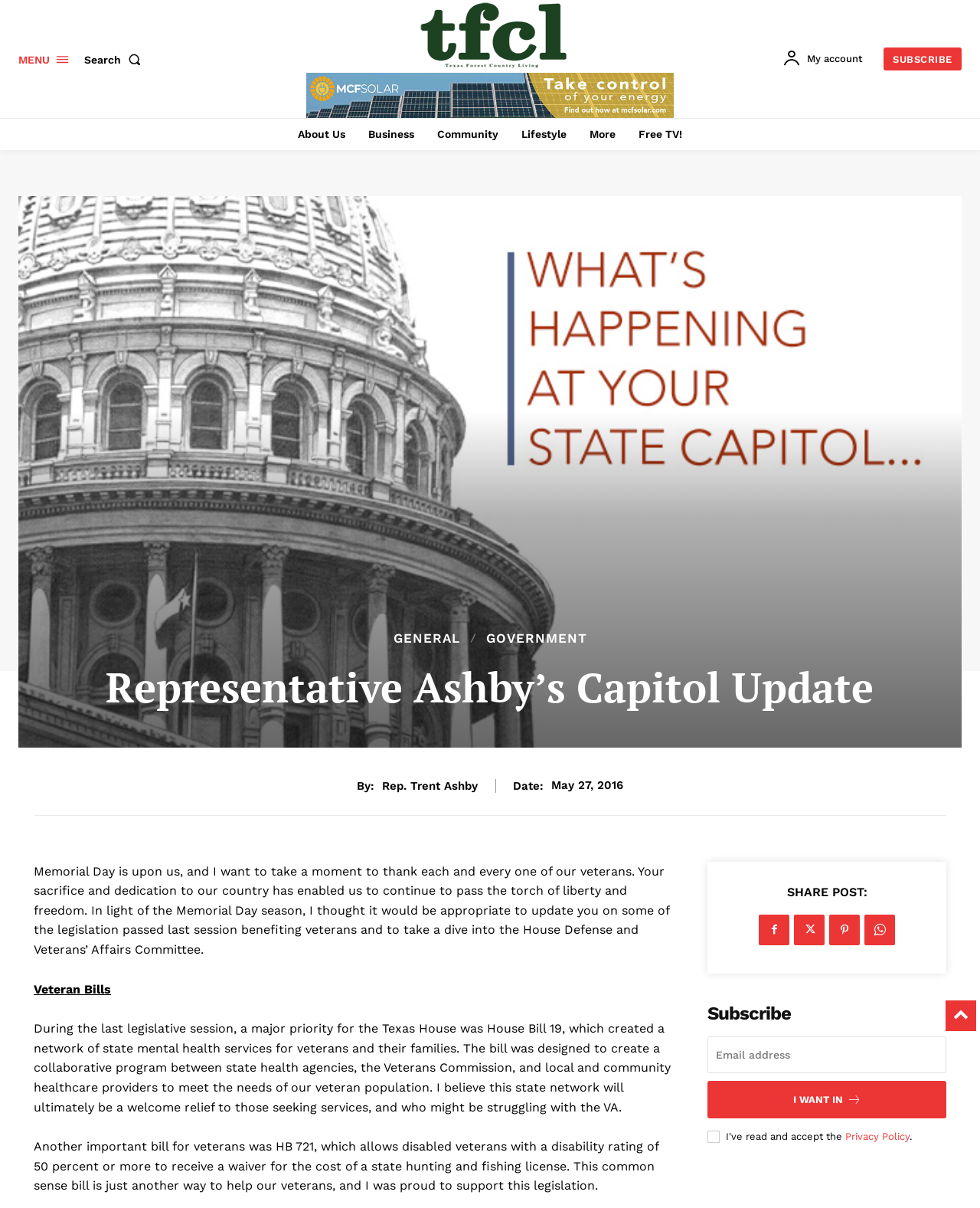Craft a detailed narrative of the webpage's structure and content.

This webpage is titled "Representative Ashby's Capitol Update - Texas Forest Country Living". At the top left corner, there is a "MENU" link accompanied by an image. Next to it, a "Search" button is located, also accompanied by an image. On the top right corner, a "Logo" link is situated, which is an image. Below the logo, there are several links, including "About Us", "Business", "Community", "Lifestyle", "More", and "Free TV!". 

The main content of the webpage is an article titled "Representative Ashby’s Capitol Update". The article begins with a message thanking veterans for their sacrifice and dedication to the country. It then discusses some legislation passed in the last session that benefits veterans, including House Bill 19, which created a network of state mental health services for veterans and their families, and House Bill 721, which allows disabled veterans to receive a waiver for the cost of a state hunting and fishing license.

Below the article, there is a section to share the post on social media, with links to Facebook, Twitter, LinkedIn, and Email. On the right side of the webpage, there is a section to subscribe to the newsletter, where users can enter their email address and click the "I WANT IN" button. A "Privacy Policy" link is located at the bottom right corner of the webpage.